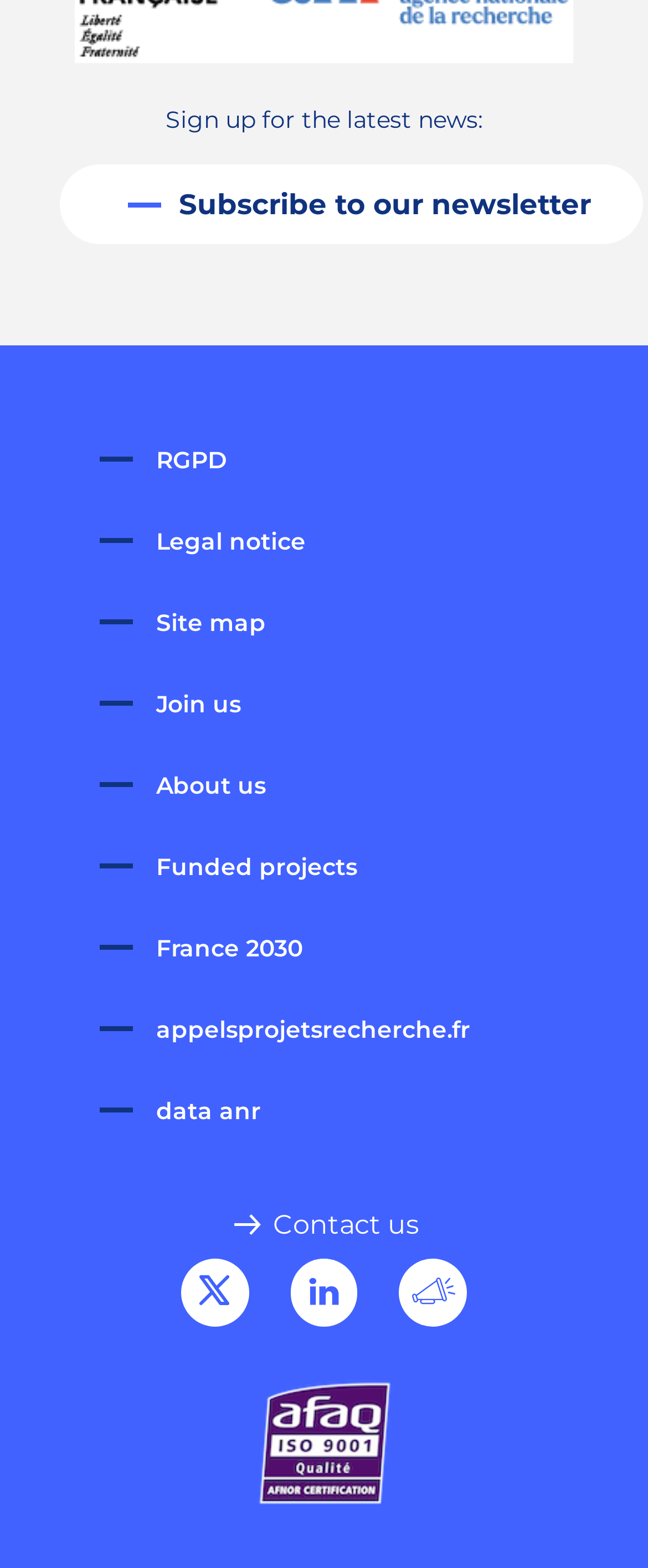Using a single word or phrase, answer the following question: 
What is the purpose of the '@agencerecherche on Twitter' link?

To access Twitter page